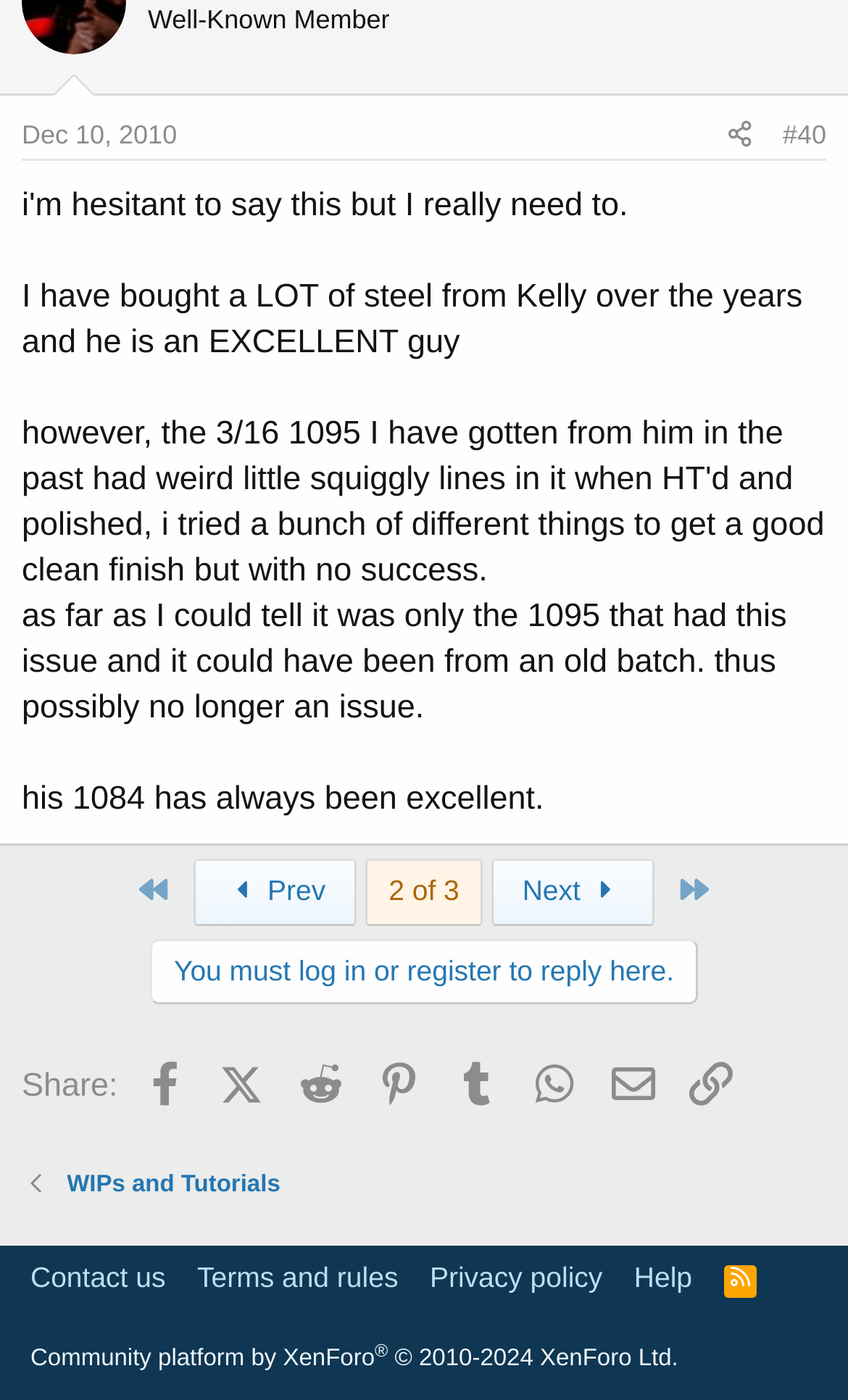How many pages are there in this thread?
Please respond to the question with a detailed and thorough explanation.

The number of pages in this thread can be found by looking at the pagination links at the bottom of the webpage, which show '2 of 3' pages.